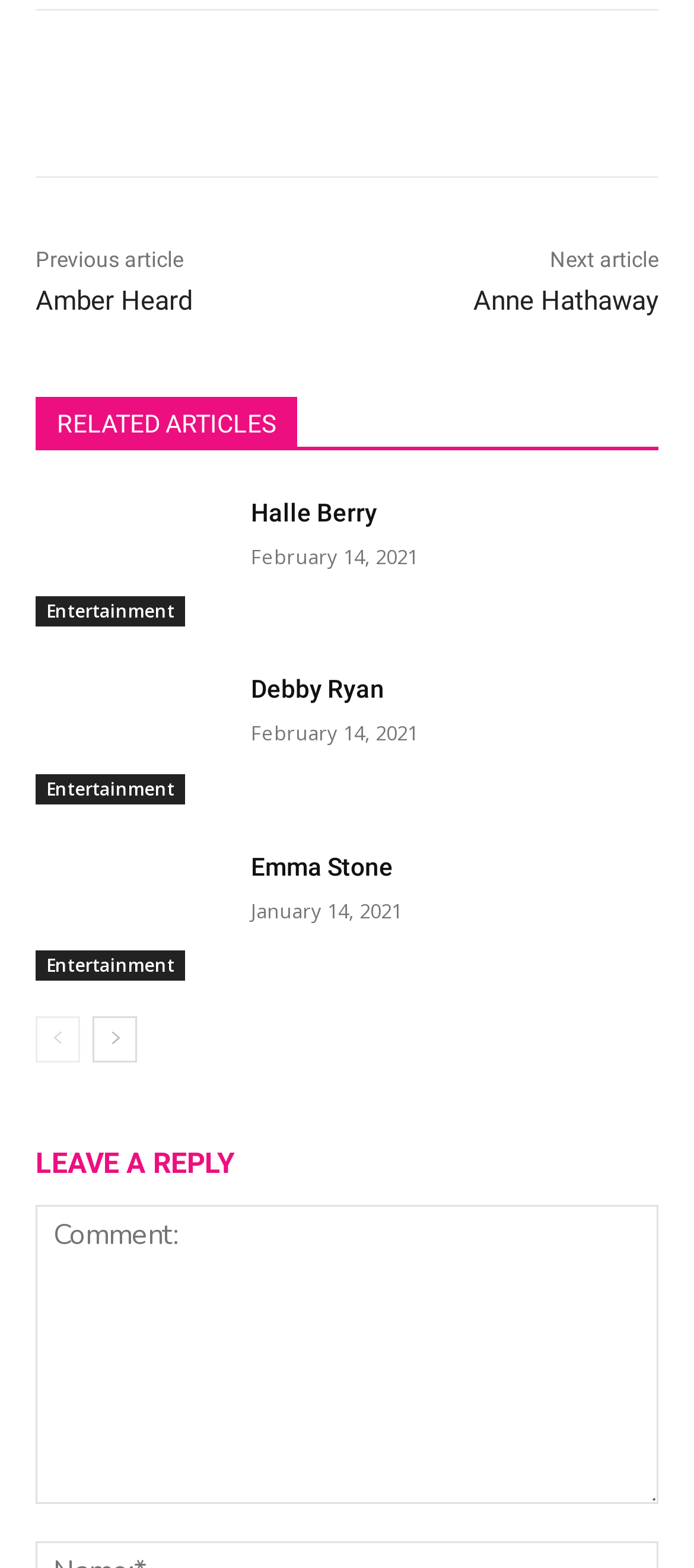What is the category of the articles?
Refer to the image and give a detailed answer to the query.

The category of the articles can be determined by looking at the links 'Entertainment' that appear multiple times on the webpage, indicating that the articles are related to the entertainment industry.